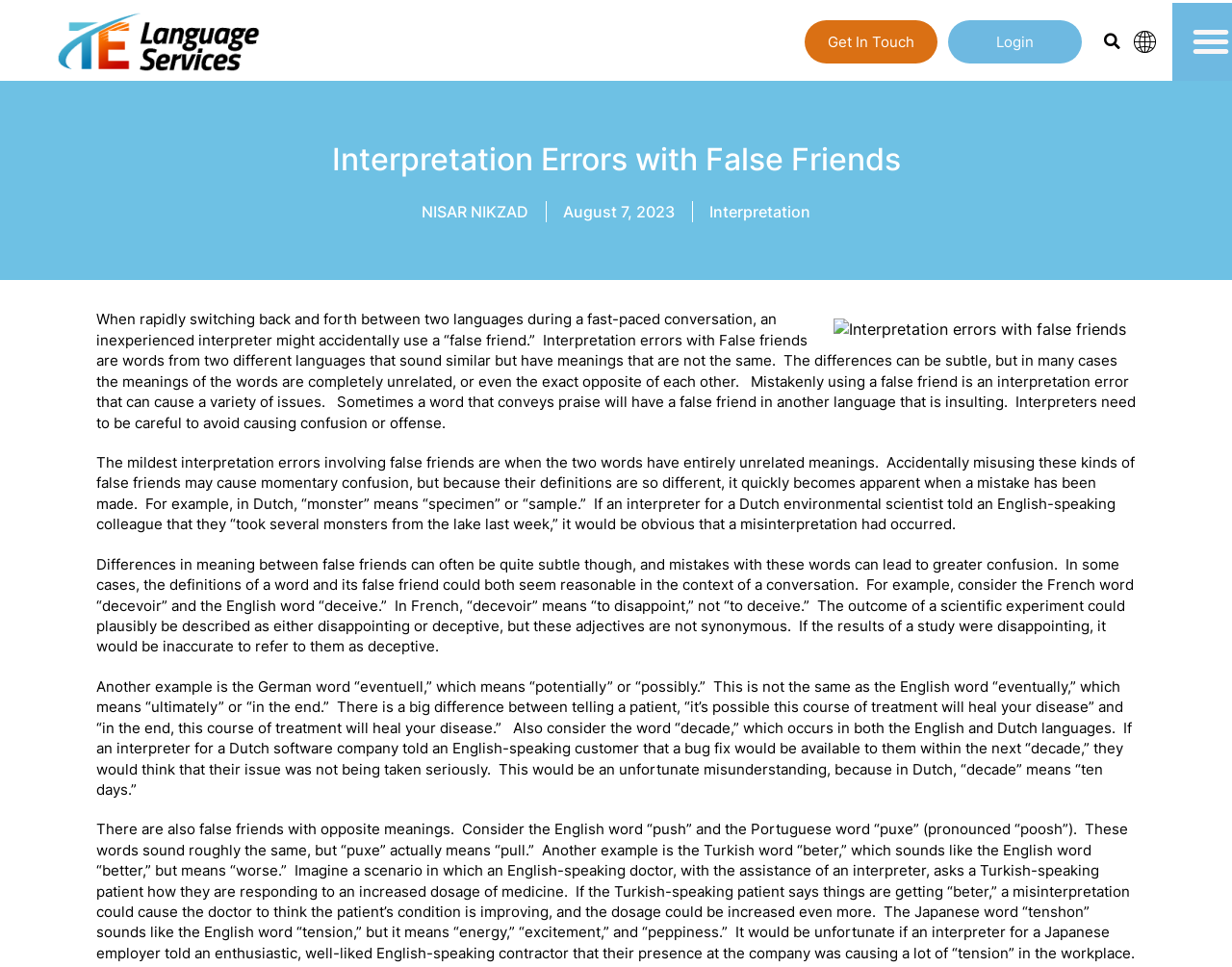Describe all the visual and textual components of the webpage comprehensively.

This webpage is about interpretation errors with false friends, which are words from different languages that sound similar but have different meanings. The page has a logo of "Translation Excellence" at the top left corner, with a search bar and a globe icon at the top right corner. Below the logo, there is a heading "Interpretation Errors with False Friends" followed by the author's name "NISAR NIKZAD" and the date "August 7, 2023".

The main content of the page is divided into four paragraphs, each discussing different aspects of interpretation errors with false friends. The first paragraph explains what false friends are and how they can cause issues in interpretation. The second paragraph provides an example of a false friend in Dutch, where "monster" means "specimen" or "sample", and how misusing this word can cause momentary confusion.

The third paragraph discusses how differences in meaning between false friends can be subtle and lead to greater confusion. It provides examples of false friends in French, German, and English, such as "decevoir" meaning "to disappoint" in French, and "eventuell" meaning "potentially" or "possibly" in German. The fourth paragraph talks about false friends with opposite meanings, such as the Portuguese word "puxe" meaning "pull", and the Turkish word "beter" meaning "worse". It also provides an example of how misinterpreting these words can lead to serious consequences.

There is an image related to interpretation errors with false friends at the top right corner of the main content area. The page also has links to other pages, including "Get In Touch" and "Login", at the top right corner. Overall, the webpage provides a detailed explanation of interpretation errors with false friends and their potential consequences.